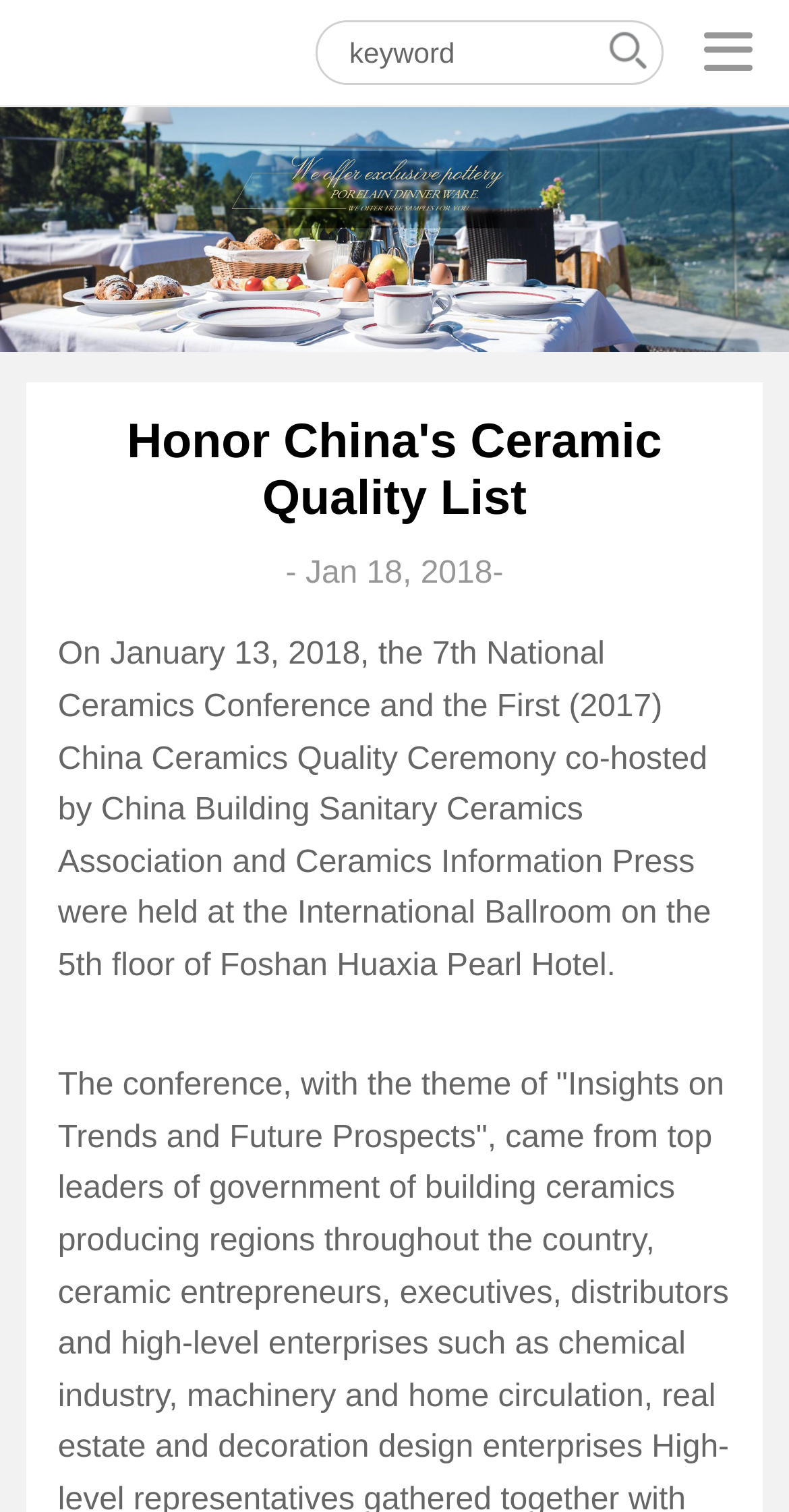Determine the bounding box coordinates for the HTML element mentioned in the following description: "name="lname" placeholder="keyword"". The coordinates should be a list of four floats ranging from 0 to 1, represented as [left, top, right, bottom].

[0.4, 0.014, 0.76, 0.056]